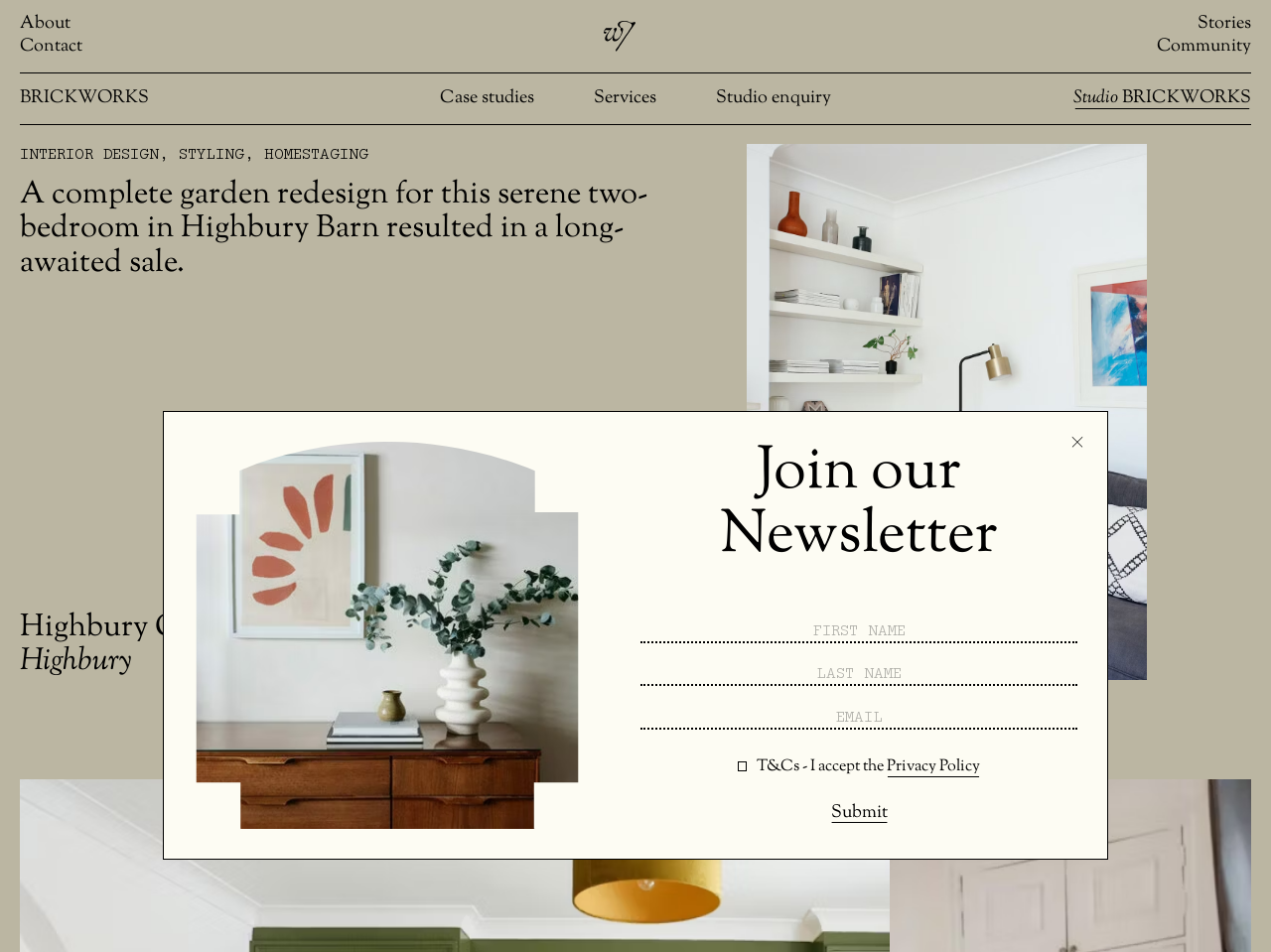Please identify the primary heading on the webpage and return its text.

Highbury Grange,
Highbury
